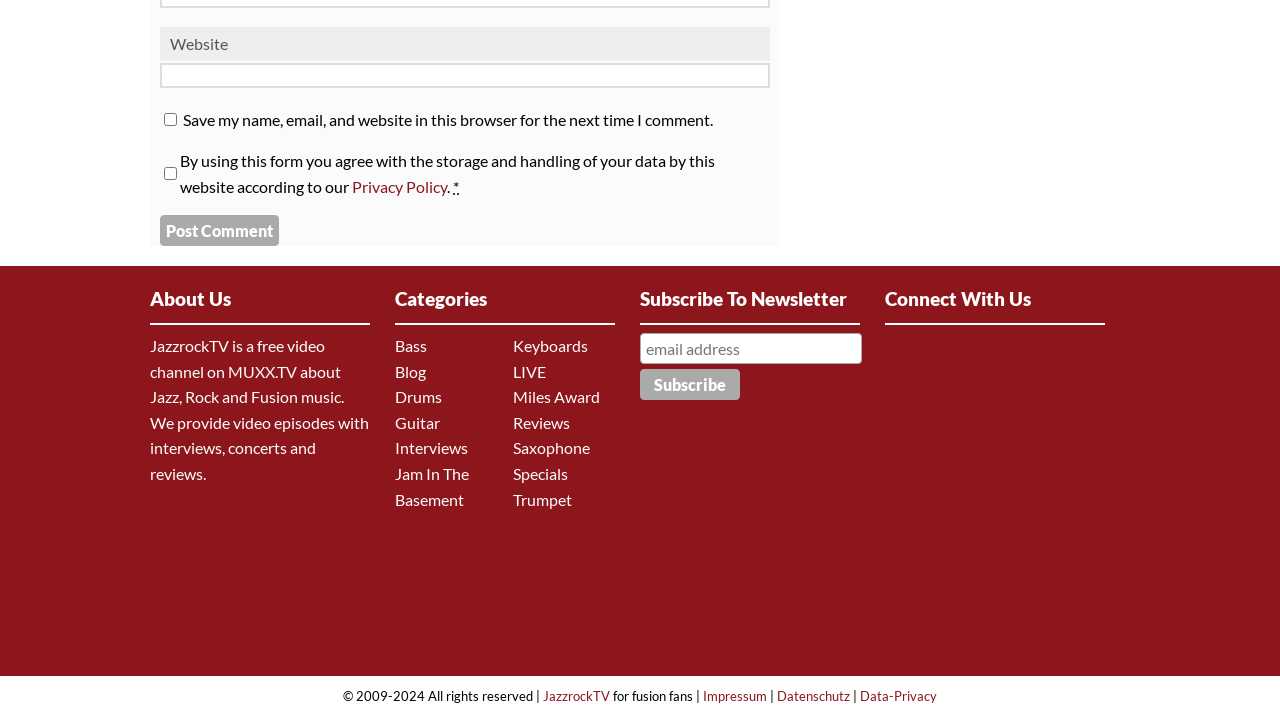What social media platforms can users connect with?
Based on the image, answer the question with as much detail as possible.

The 'Connect With Us' section has links to various social media platforms, including Facebook, Twitter, Instagram, Vimeo, Youtube, and RSS, allowing users to connect with the website on these platforms.